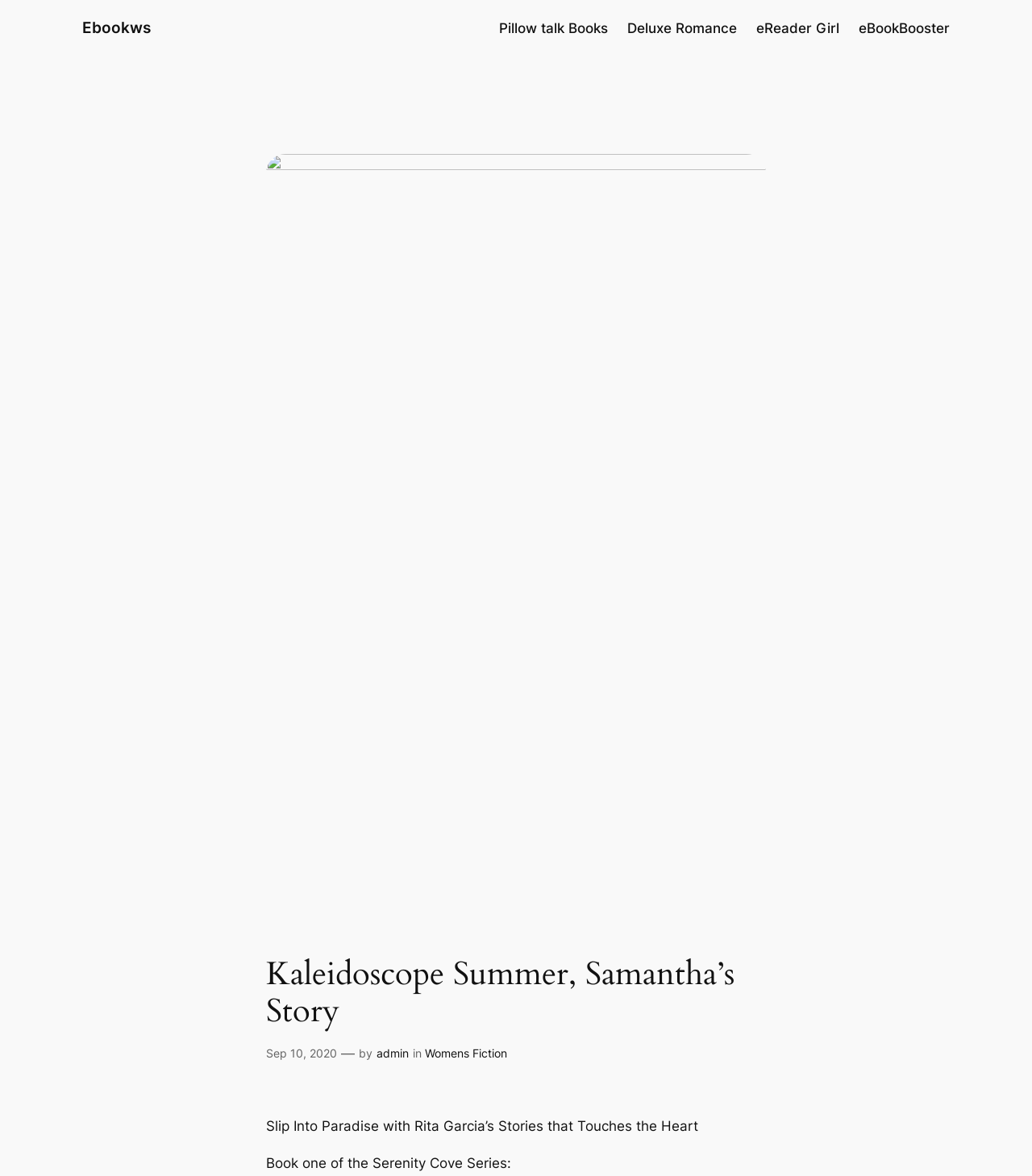Find the bounding box coordinates of the element I should click to carry out the following instruction: "Open submenu for Industries".

None